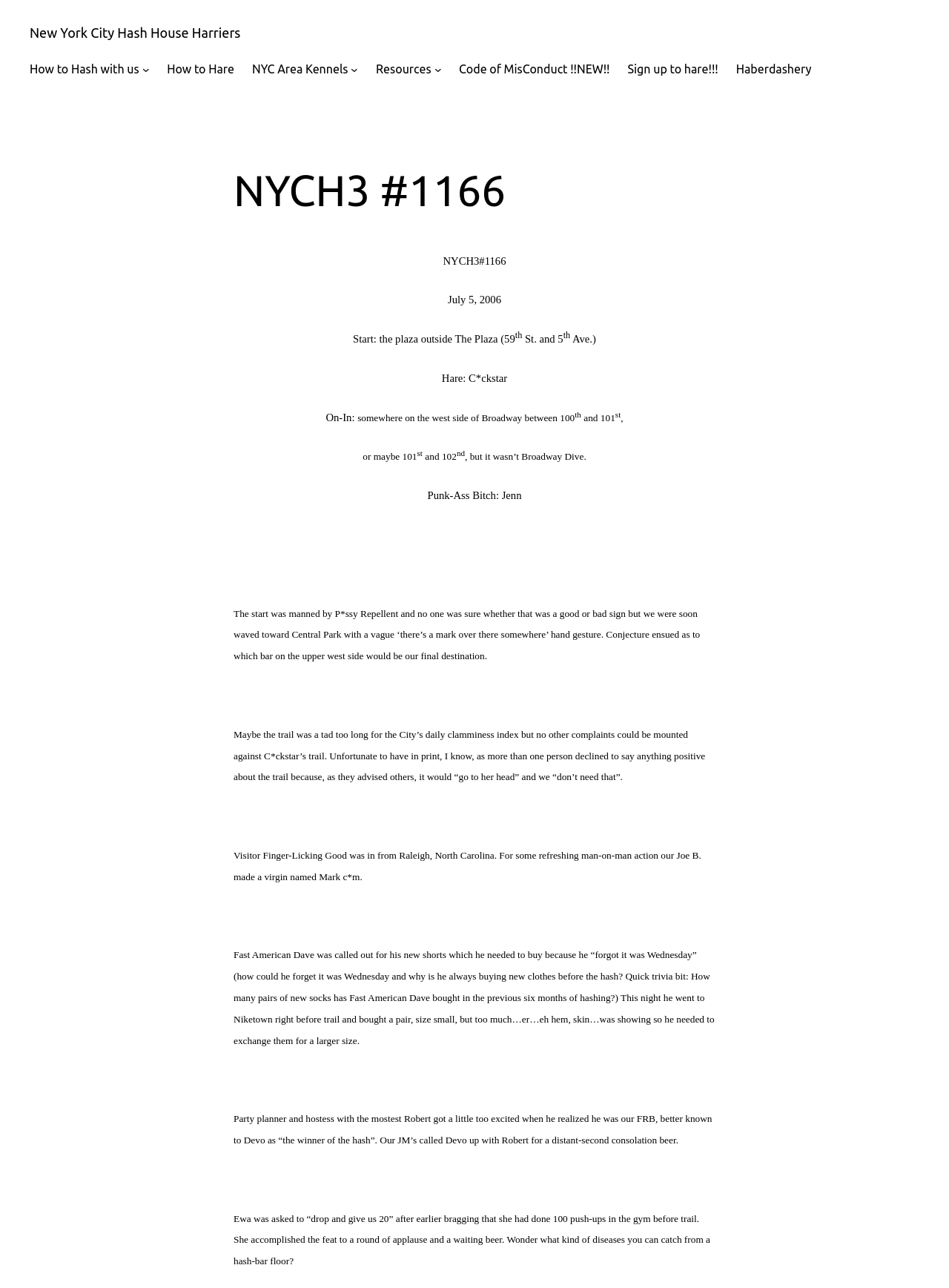Pinpoint the bounding box coordinates of the clickable element to carry out the following instruction: "Click on 'Sign up to hare!!!'."

[0.661, 0.047, 0.757, 0.061]